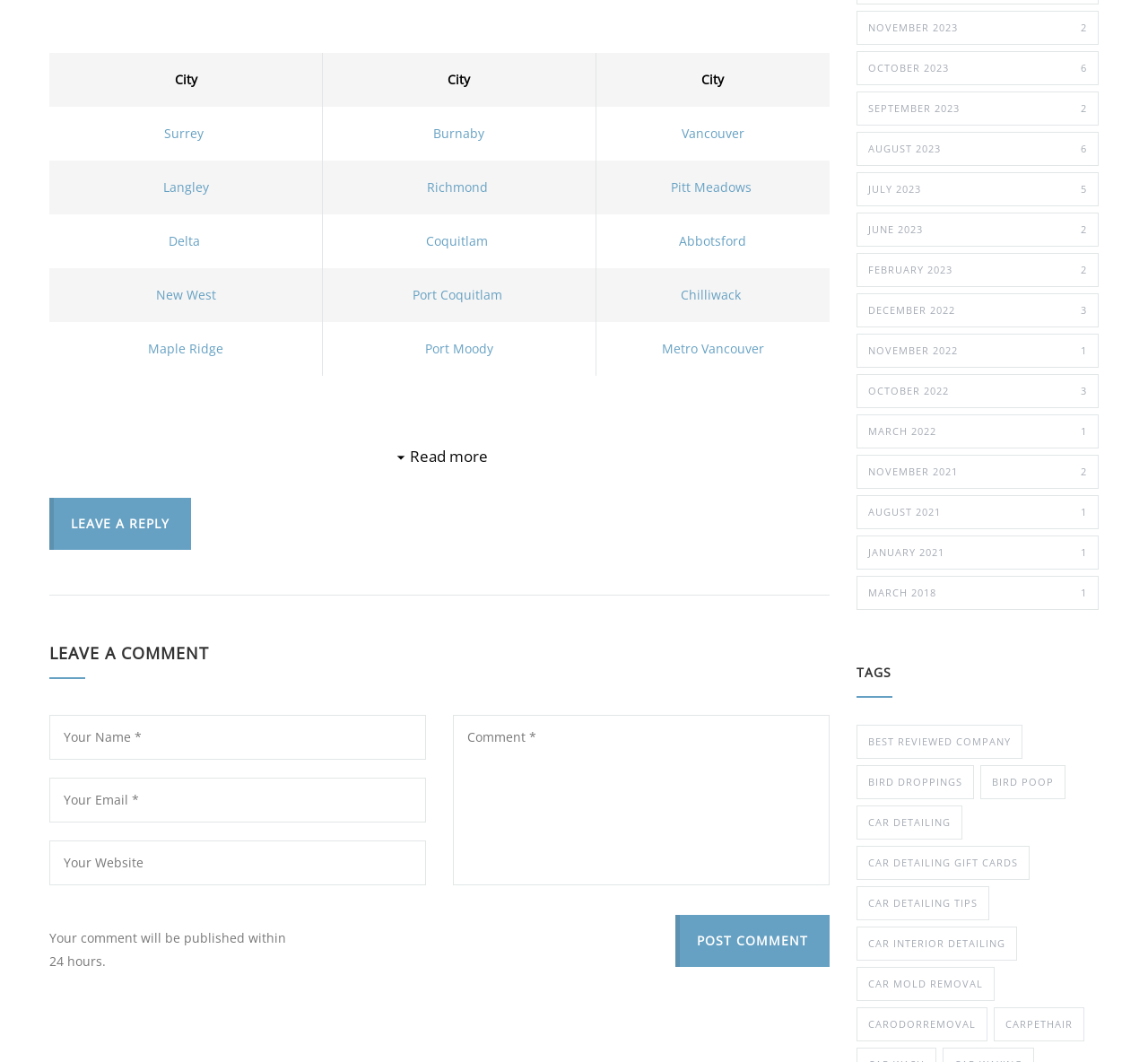Bounding box coordinates are specified in the format (top-left x, top-left y, bottom-right x, bottom-right y). All values are floating point numbers bounded between 0 and 1. Please provide the bounding box coordinate of the region this sentence describes: car detailing gift cards

[0.746, 0.796, 0.897, 0.828]